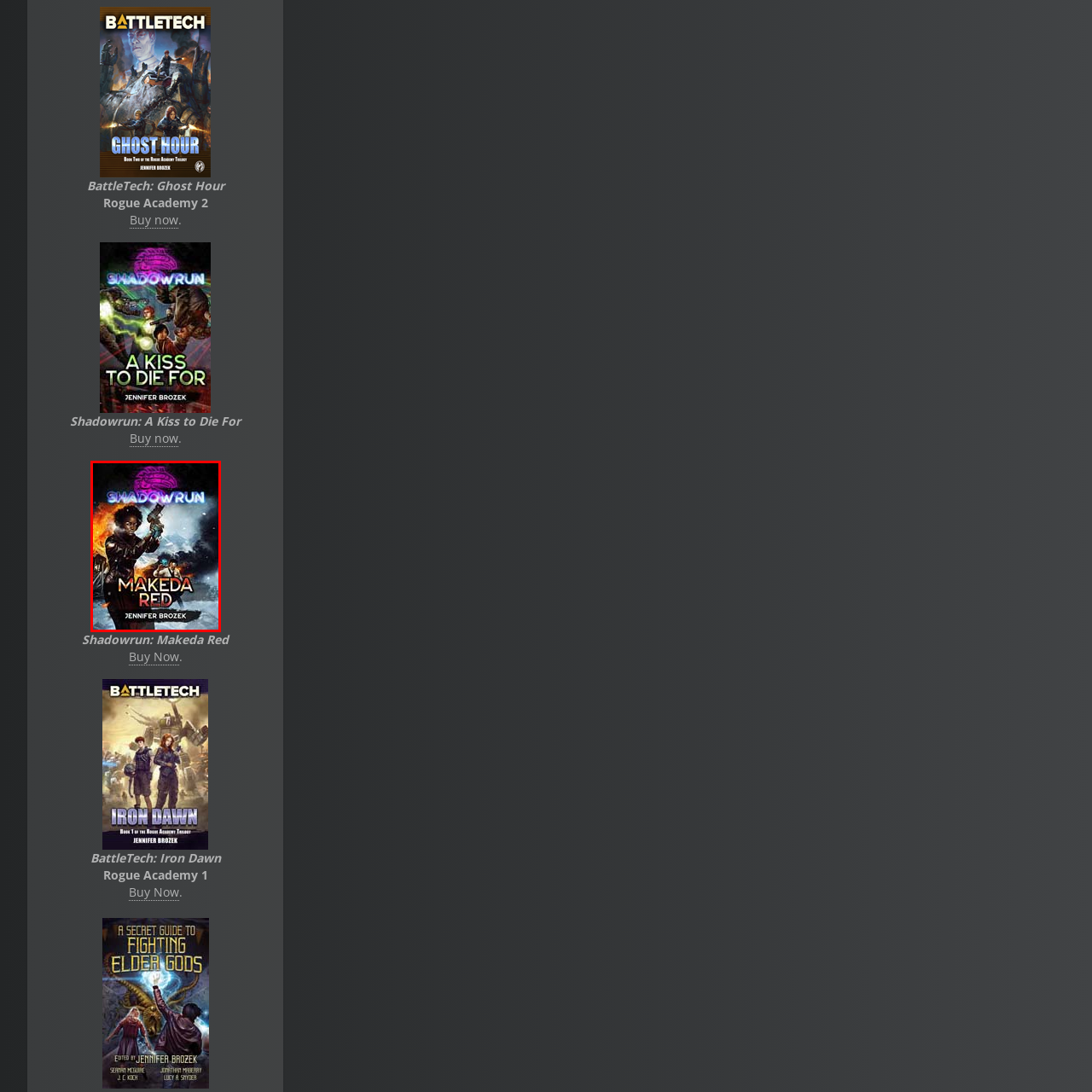Pay attention to the image encircled in red and give a thorough answer to the subsequent question, informed by the visual details in the image:
What is the genre of the novel?

The genre of the novel is identified as Shadowrun, a cyberpunk-fantasy franchise, based on the description of the cover art, which blends elements of urban chaos and vibrant neon aesthetics typical of the Shadowrun universe.